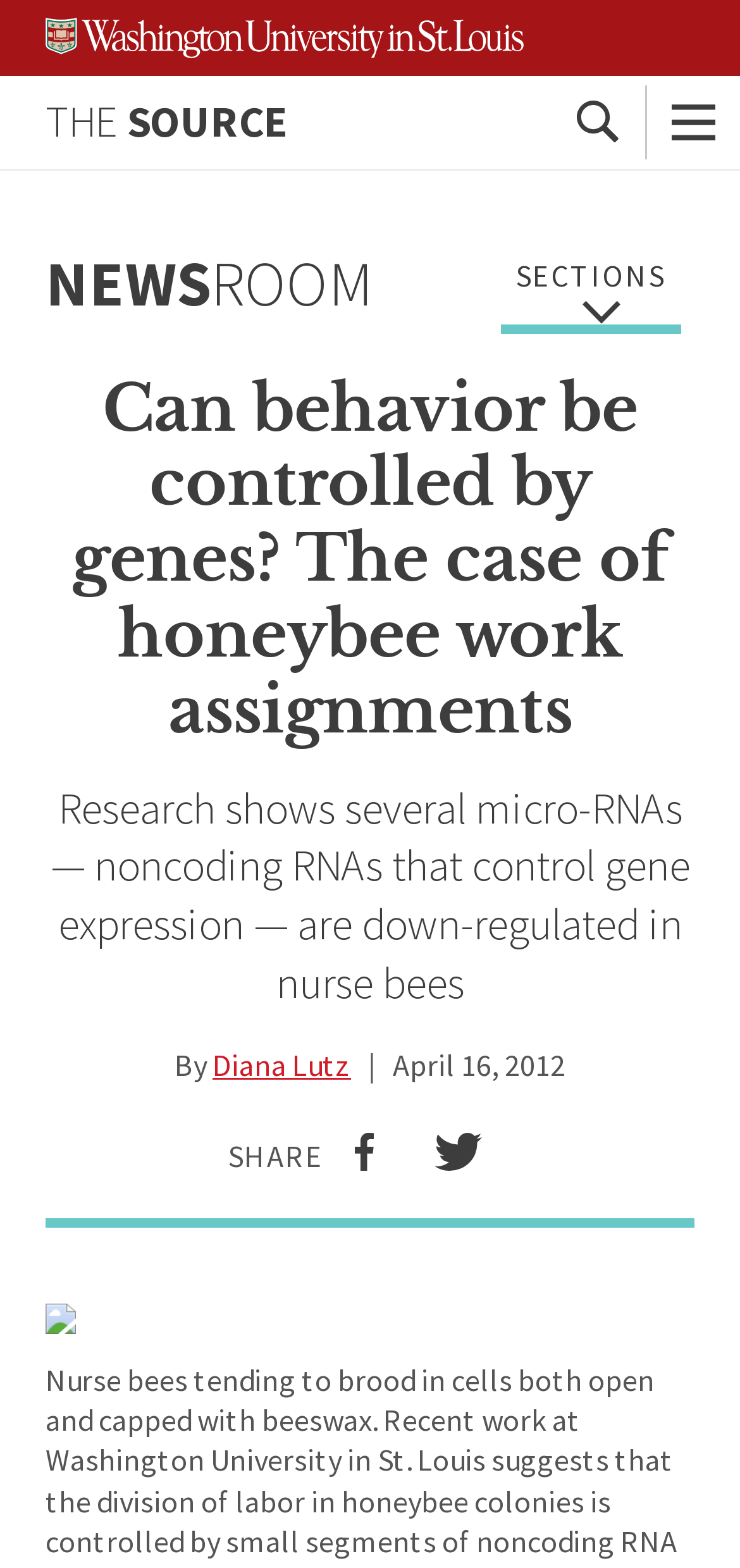What is the function of the button at the top right?
Using the image as a reference, give an elaborate response to the question.

I found the answer by looking at the button element with the text 'Search' at the top right of the webpage, which suggests that this button is used for searching the website.